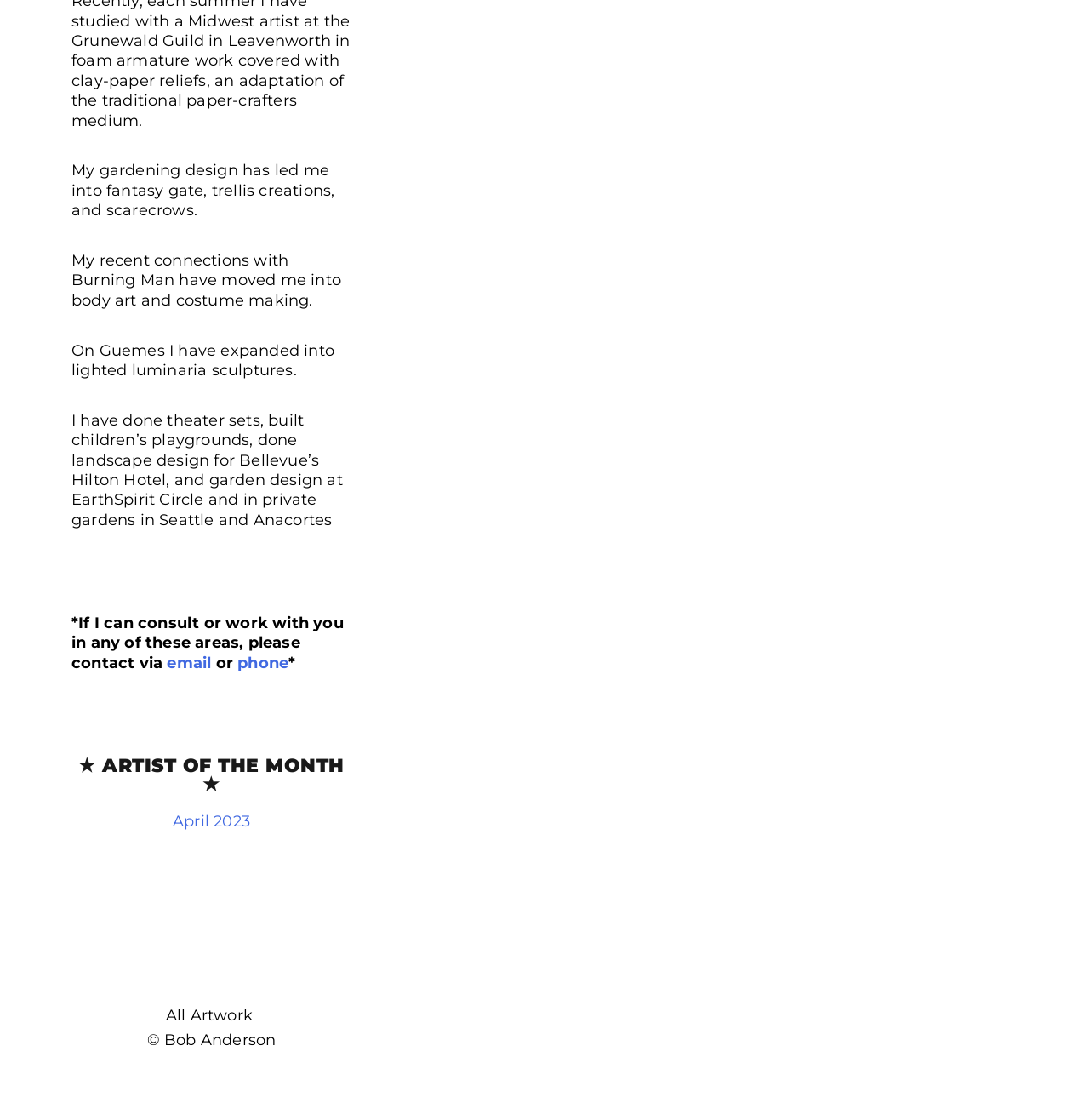Highlight the bounding box coordinates of the element you need to click to perform the following instruction: "view Bob Anderson Spider Gate in Driftwood artwork."

[0.573, 0.125, 0.762, 0.341]